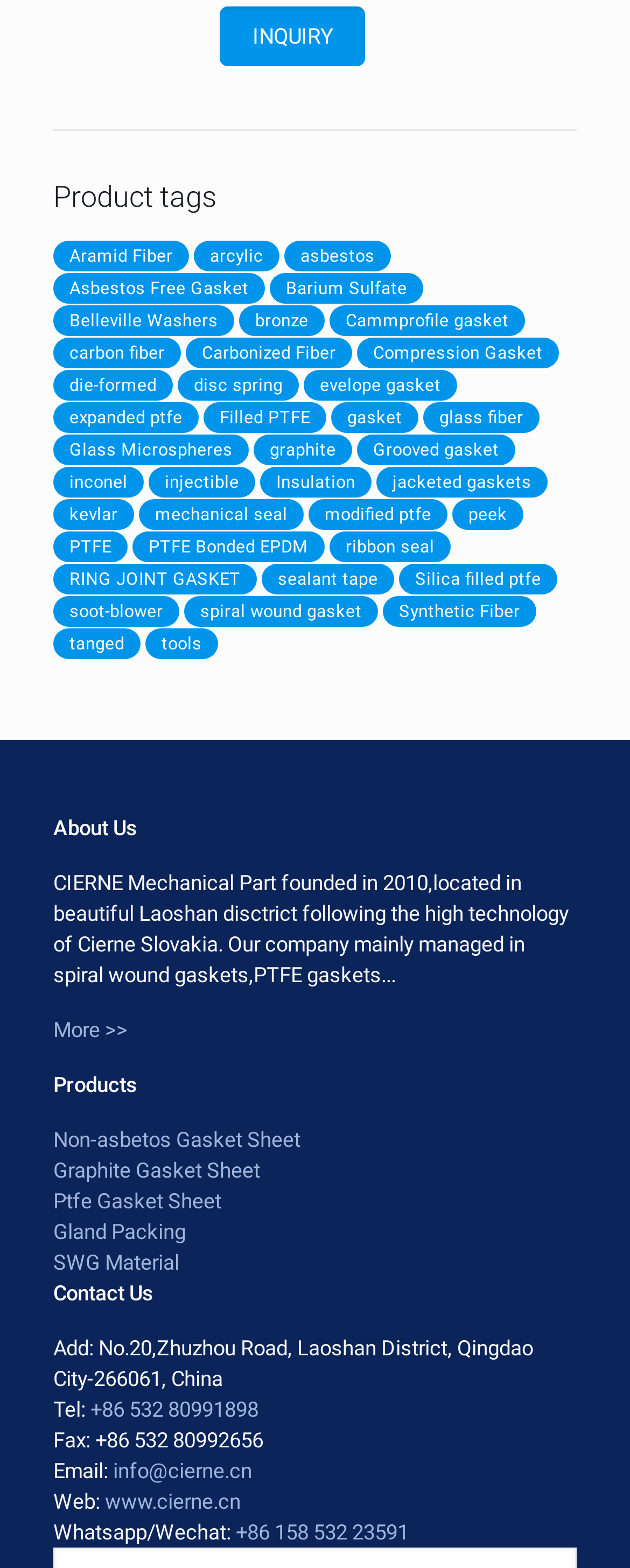Please locate the bounding box coordinates of the region I need to click to follow this instruction: "Read about 'CIERNE Mechanical Part'".

[0.085, 0.555, 0.903, 0.629]